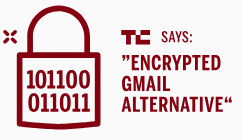What type of numbers are displayed below the quote?
Based on the image, answer the question with as much detail as possible.

The binary numbers '101100 011011' are displayed below the quote, emphasizing the tech-savvy nature of the service being promoted and highlighting its focus on encryption and data protection.